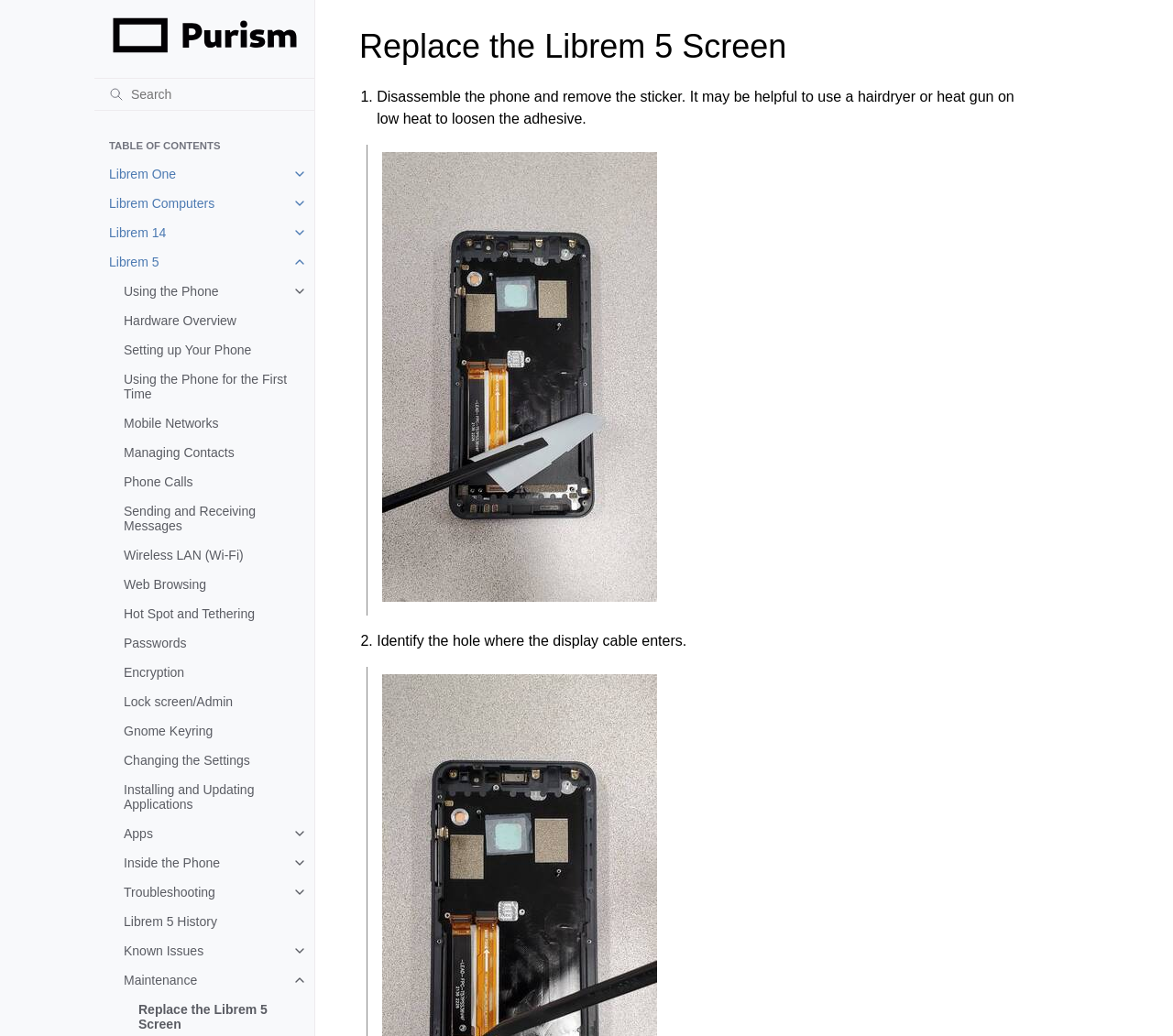Identify the bounding box for the given UI element using the description provided. Coordinates should be in the format (top-left x, top-left y, bottom-right x, bottom-right y) and must be between 0 and 1. Here is the description: Apps

[0.093, 0.791, 0.268, 0.819]